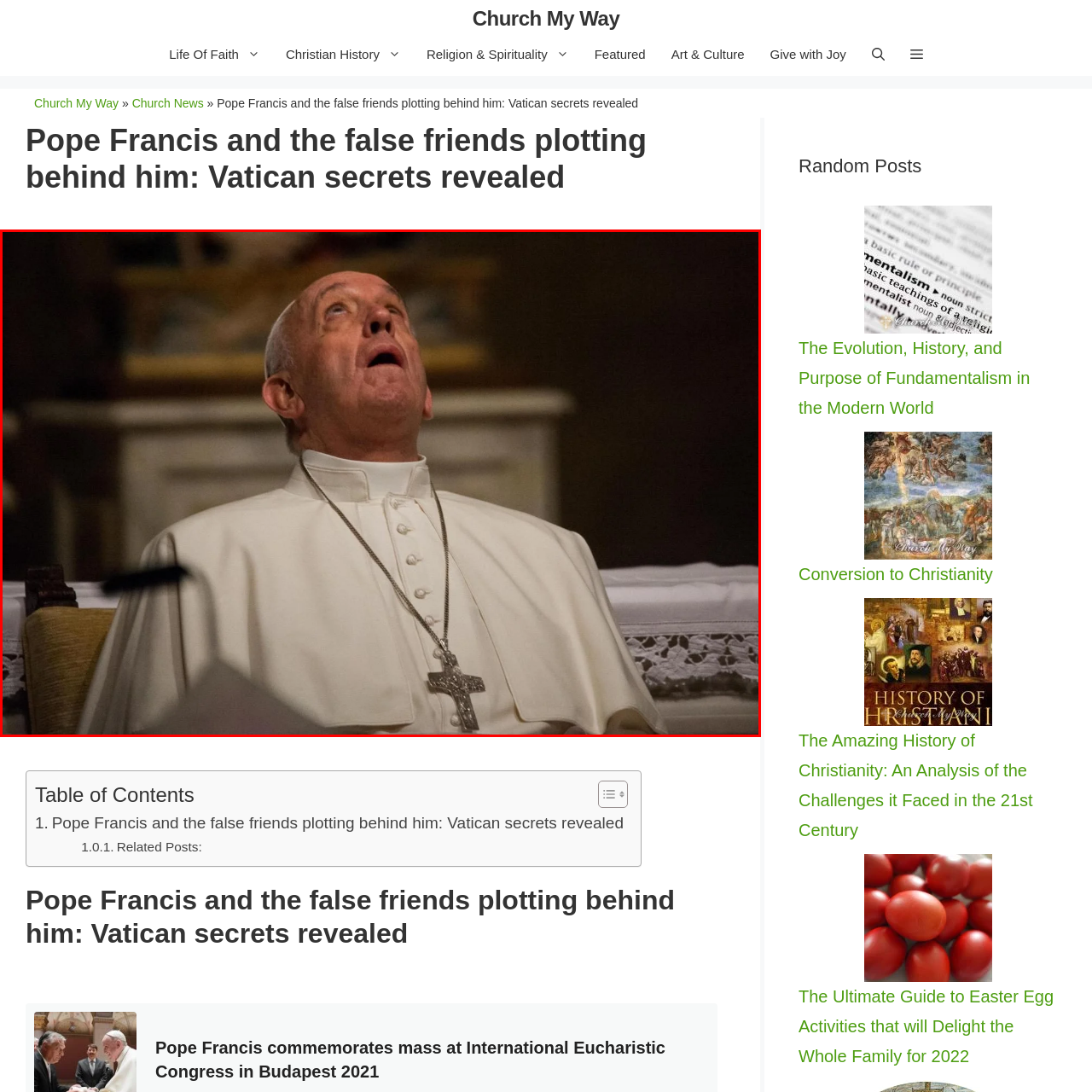Focus on the image surrounded by the red bounding box, please answer the following question using a single word or phrase: Where is Pope Francis looking?

Upwards